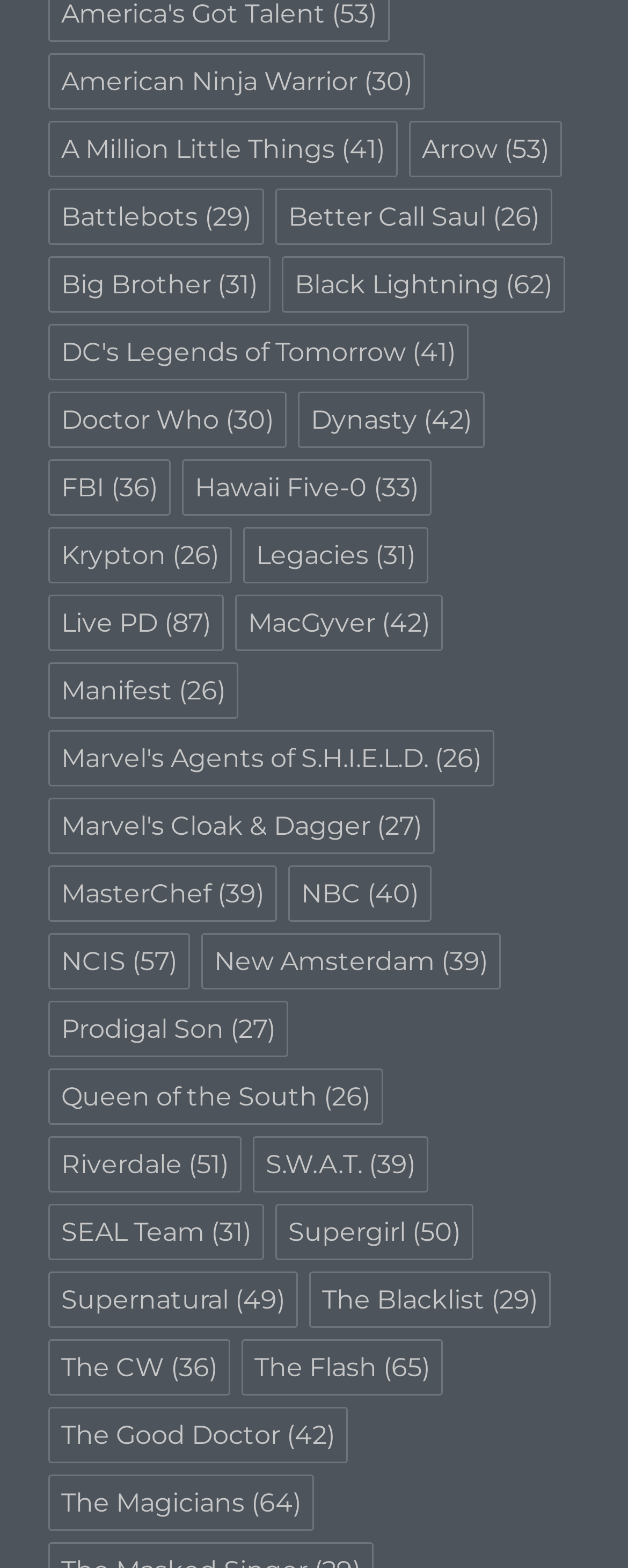Mark the bounding box of the element that matches the following description: "Marvel's Cloak & Dagger (27)".

[0.077, 0.509, 0.692, 0.545]